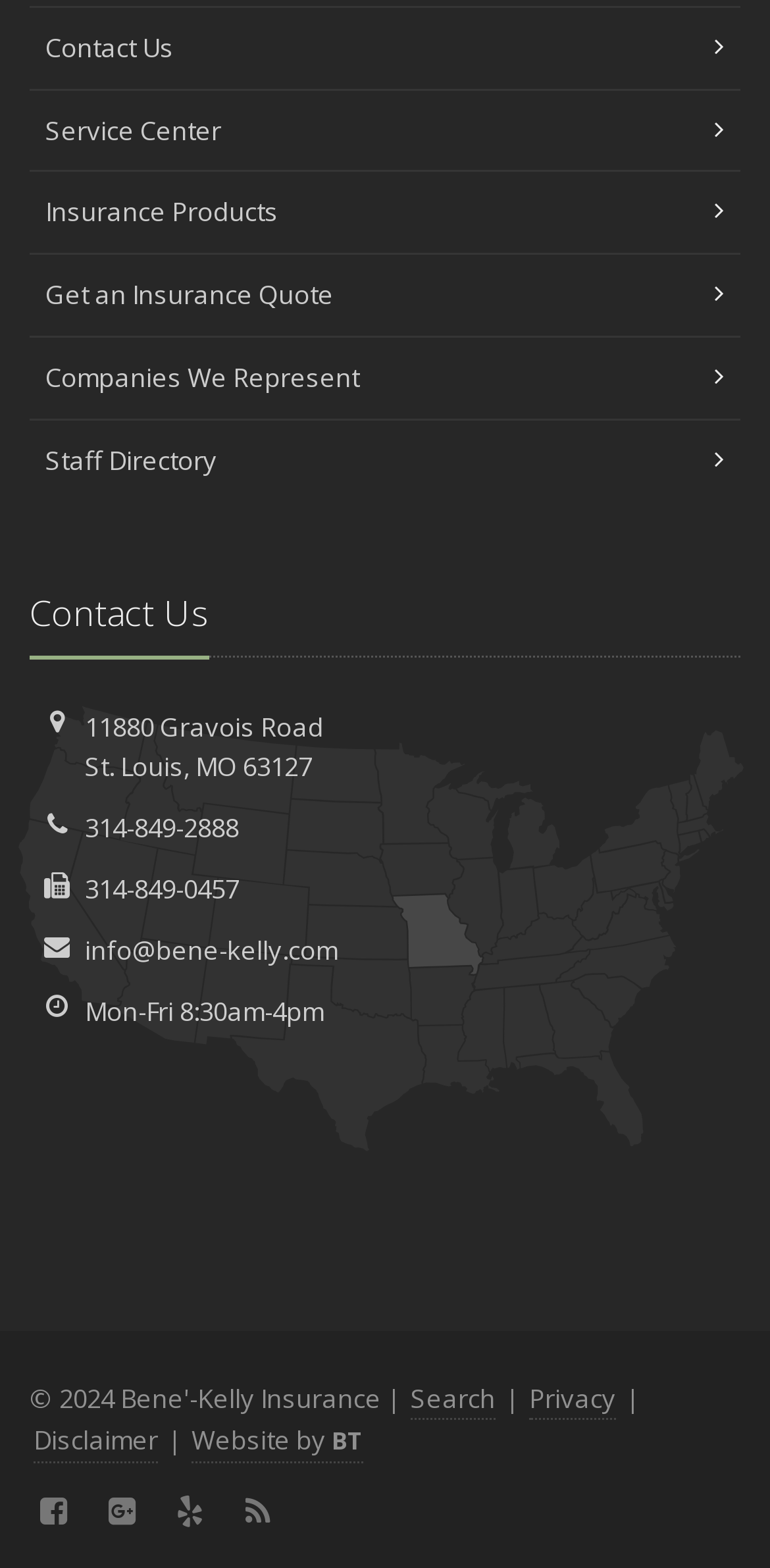Select the bounding box coordinates of the element I need to click to carry out the following instruction: "Contact Us".

[0.038, 0.003, 0.962, 0.056]